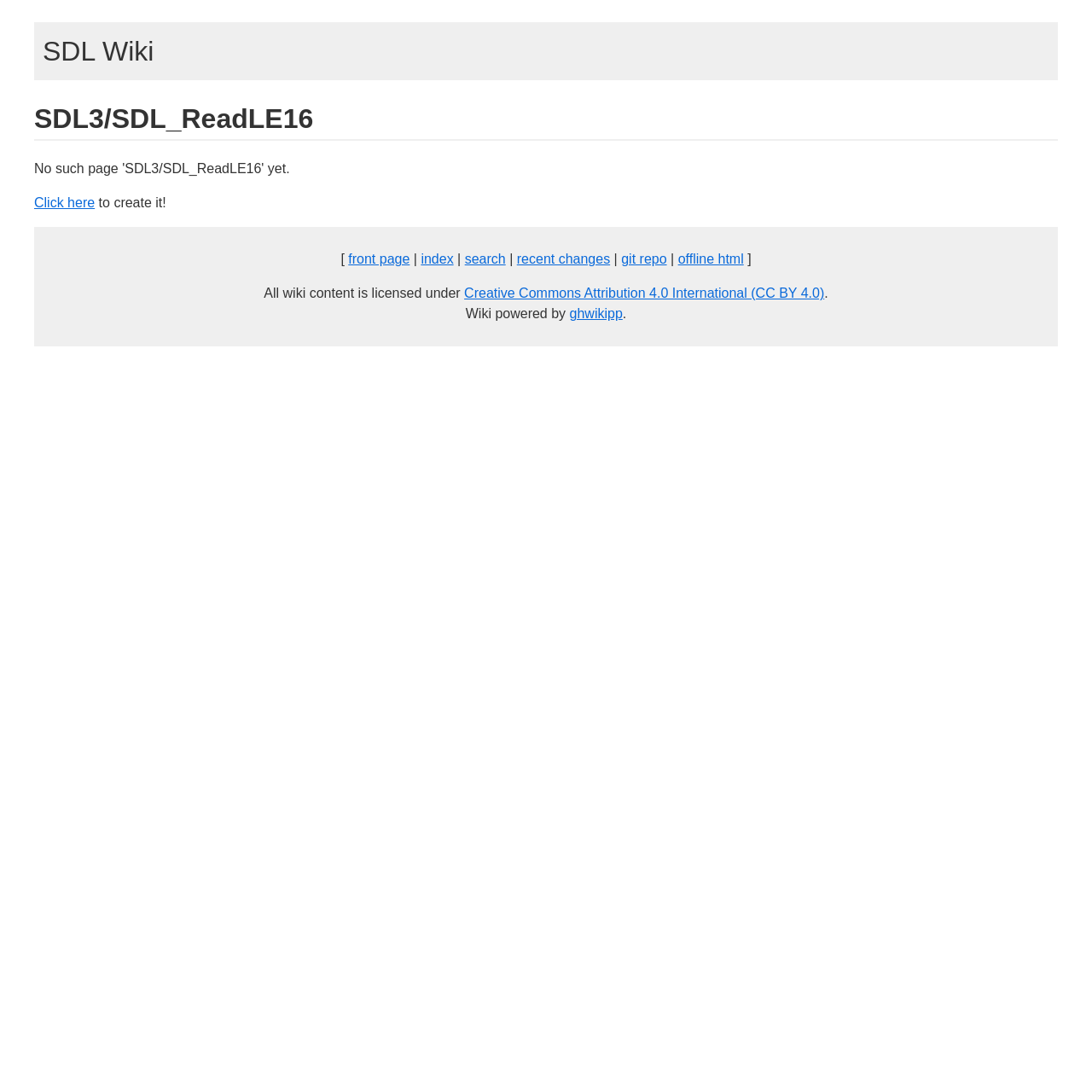Please identify the bounding box coordinates of the clickable element to fulfill the following instruction: "search". The coordinates should be four float numbers between 0 and 1, i.e., [left, top, right, bottom].

[0.426, 0.231, 0.463, 0.244]